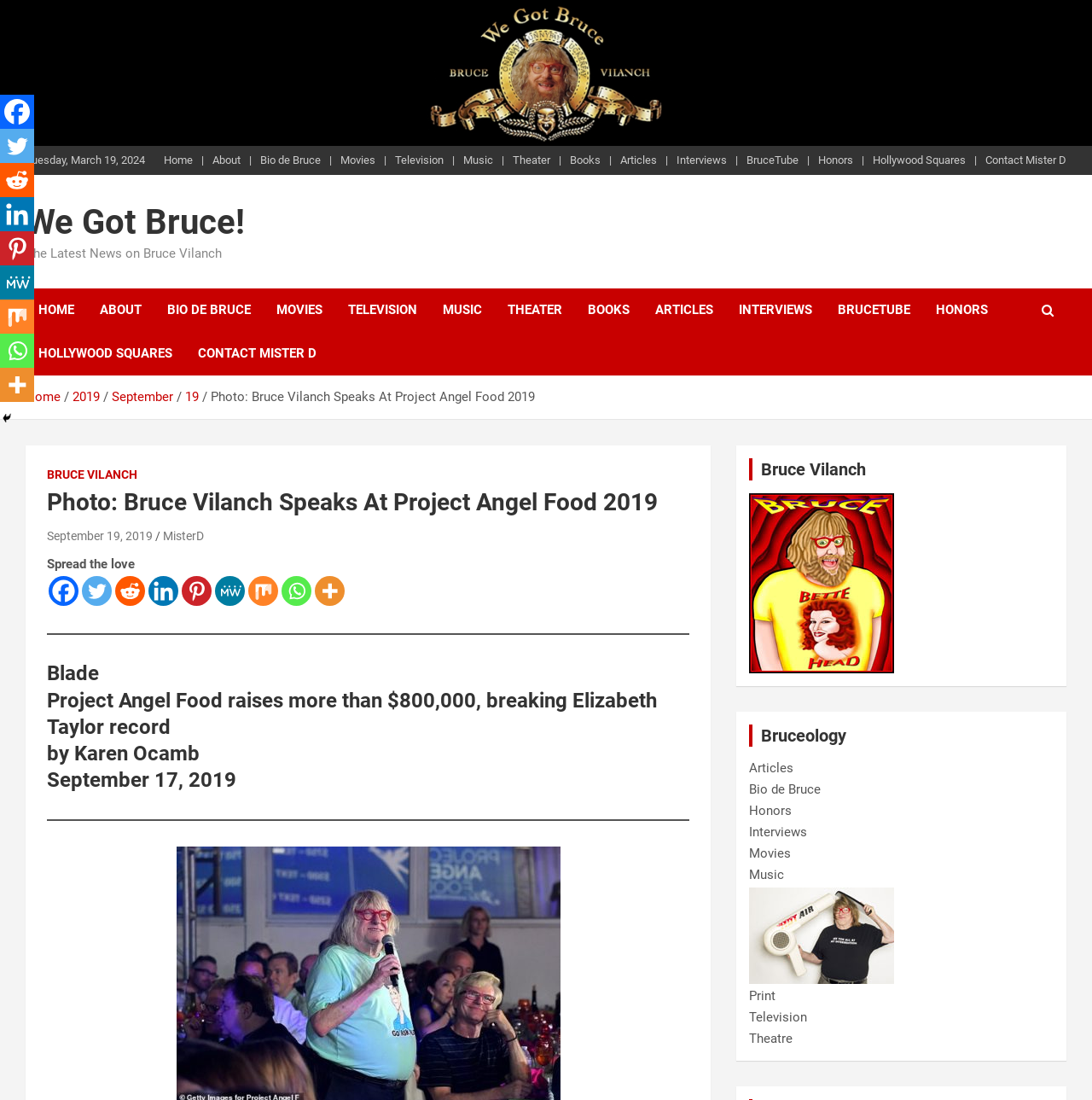Summarize the webpage with a detailed and informative caption.

This webpage is dedicated to Bruce Vilanch, an American actor, comedian, and singer. At the top of the page, there is a photo of Bruce Vilanch speaking at Project Angel Food 2019, with a heading "We Got Bruce!" and a subheading "The Latest News on Bruce Vilanch". Below this, there are two rows of navigation links, including "Home", "About", "Bio de Bruce", "Movies", "Television", "Music", "Theater", "Books", "Articles", "Interviews", "BruceTube", "Honors", and "Hollywood Squares".

On the left side of the page, there is a navigation menu with breadcrumbs, showing the current page's location as "Home > 2019 > September > 19". Below this, there is a section with a heading "Photo: Bruce Vilanch Speaks At Project Angel Food 2019" and a subheading "September 19, 2019". This section also contains links to share the content on social media platforms.

The main content of the page is an article titled "Blade Project Angel Food raises more than $800,000, breaking Elizabeth Taylor record by Karen Ocamb September 17, 2019". The article is divided into sections separated by horizontal lines. There are also social media links at the top and bottom of the page.

On the right side of the page, there is a section dedicated to Bruce Vilanch, with a heading "Bruce Vilanch" and a subheading "Bruceology". This section contains links to various pages related to Bruce Vilanch, including "Articles", "Bio de Bruce", "Honors", "Interviews", "Movies", "Music", and "000 Bruce Vilanch", which has an image associated with it.